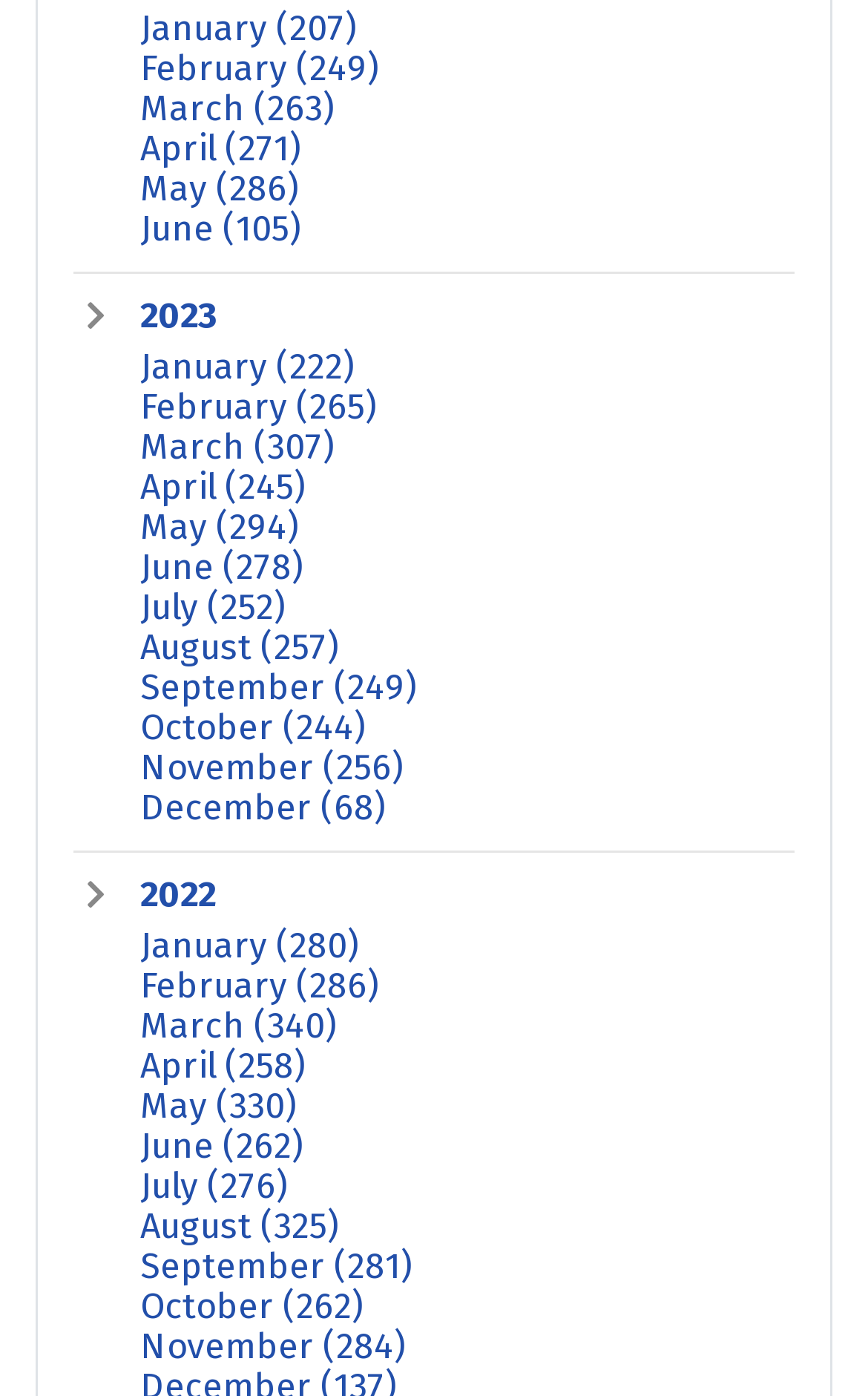Reply to the question below using a single word or brief phrase:
What is the vertical position of the link 'May (286)' relative to the link 'April (271)'?

Below